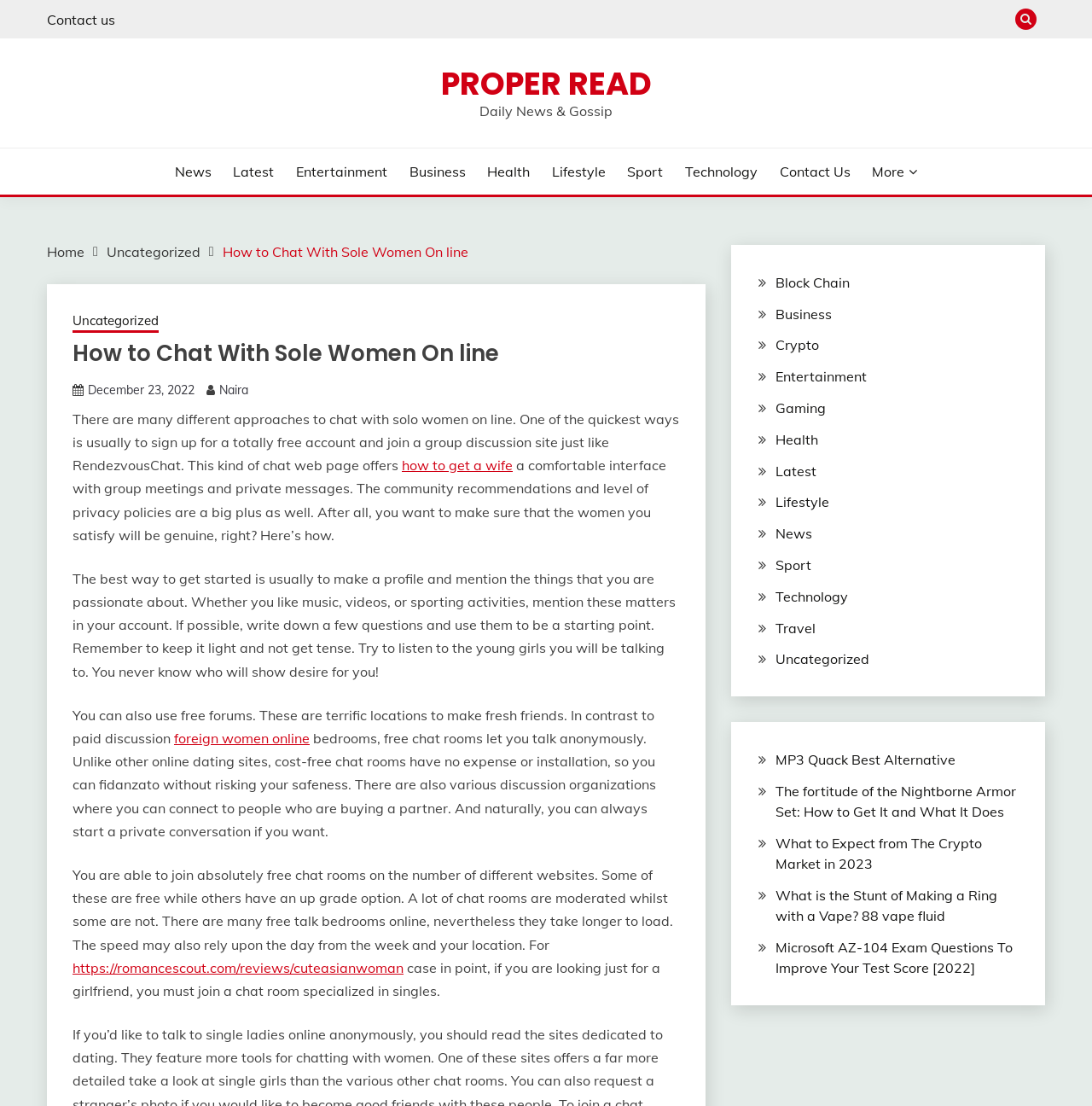Kindly determine the bounding box coordinates for the area that needs to be clicked to execute this instruction: "View News".

[0.16, 0.146, 0.194, 0.164]